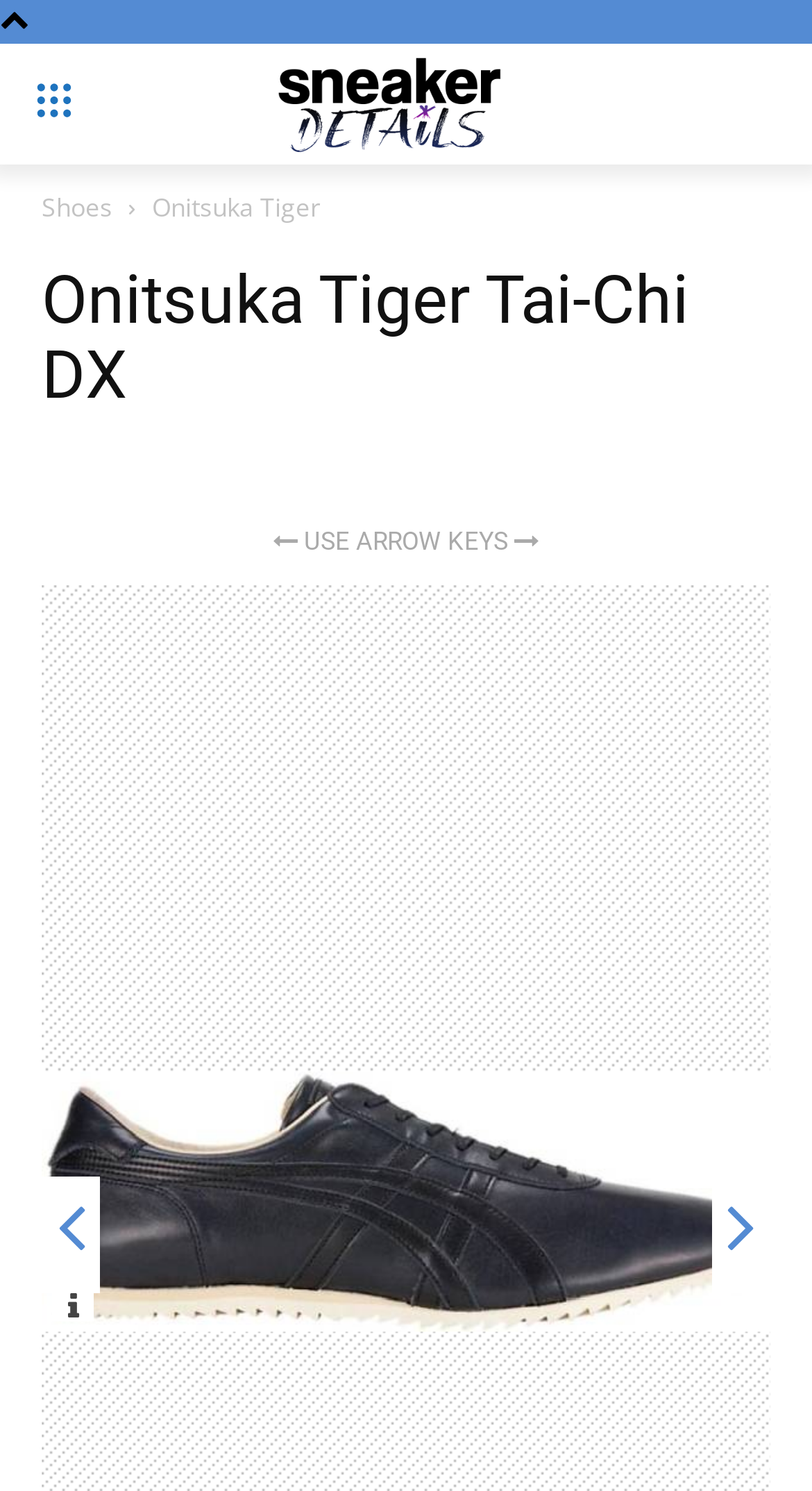What is the position of the logo link on the webpage?
Kindly offer a detailed explanation using the data available in the image.

I found a link element with the text 'Logo' which has a bounding box coordinate of [0.292, 0.036, 0.708, 0.104]. This indicates that the logo link is positioned near the top center of the webpage.